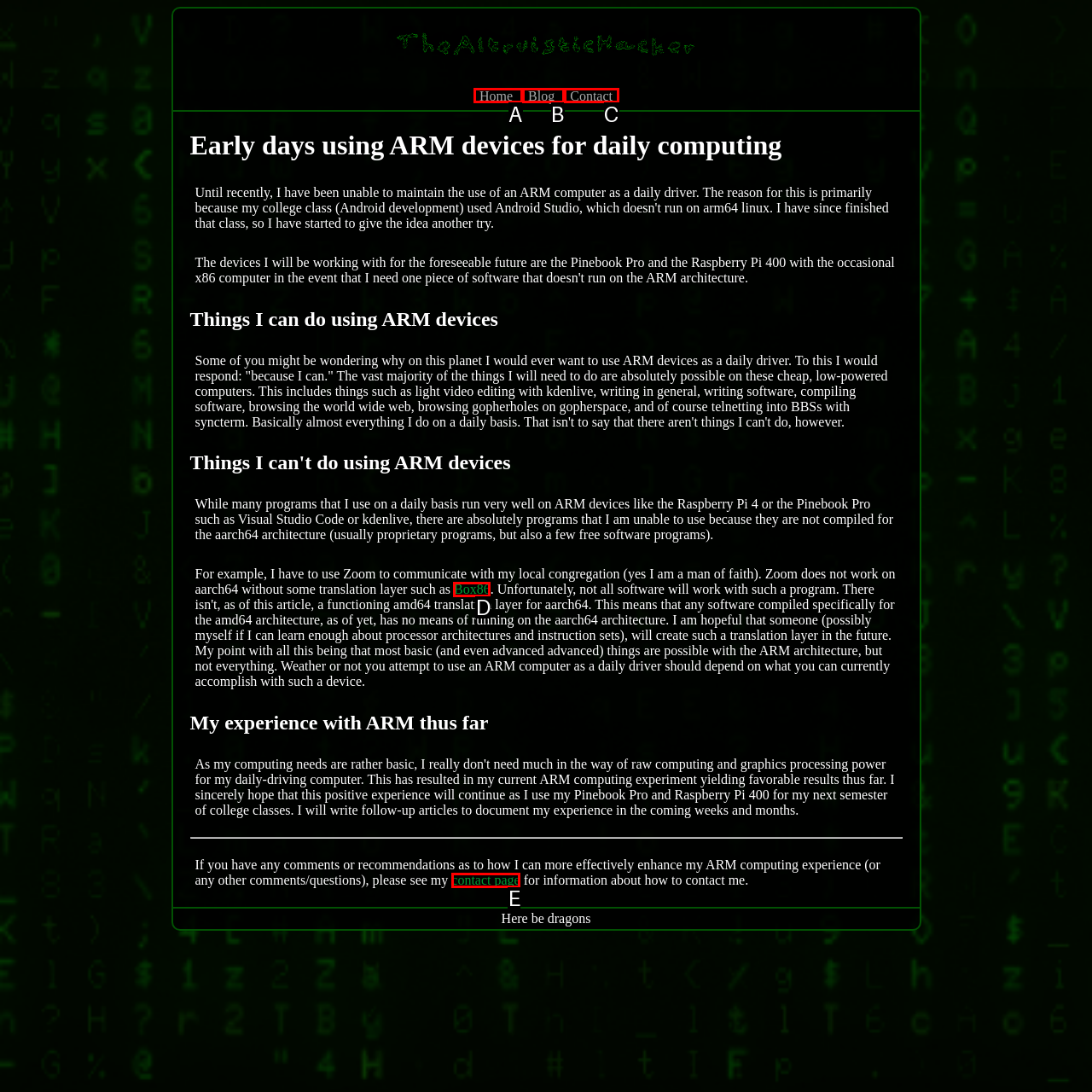From the given choices, indicate the option that best matches: Follow
State the letter of the chosen option directly.

None